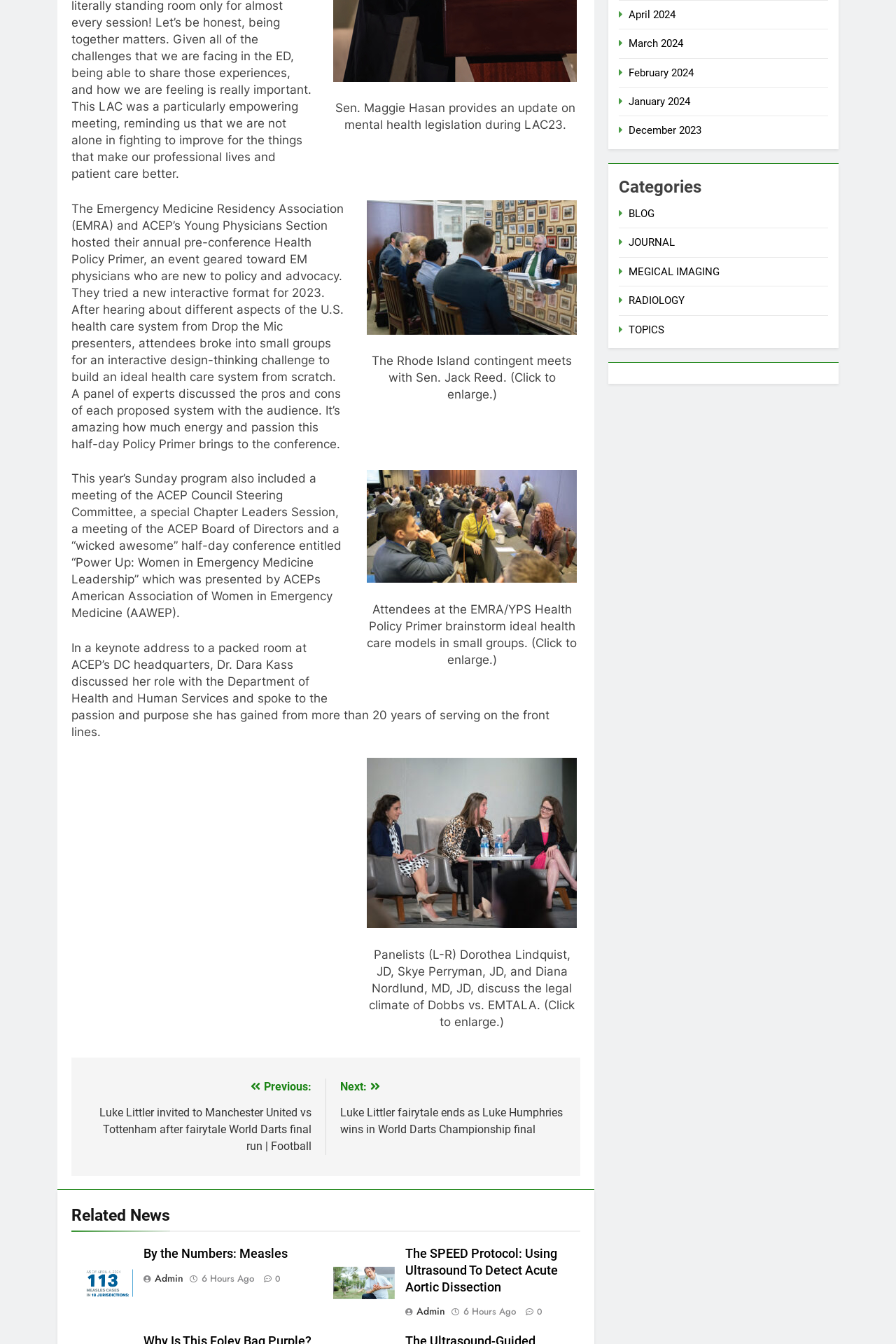Given the element description "Future of work", identify the bounding box of the corresponding UI element.

None